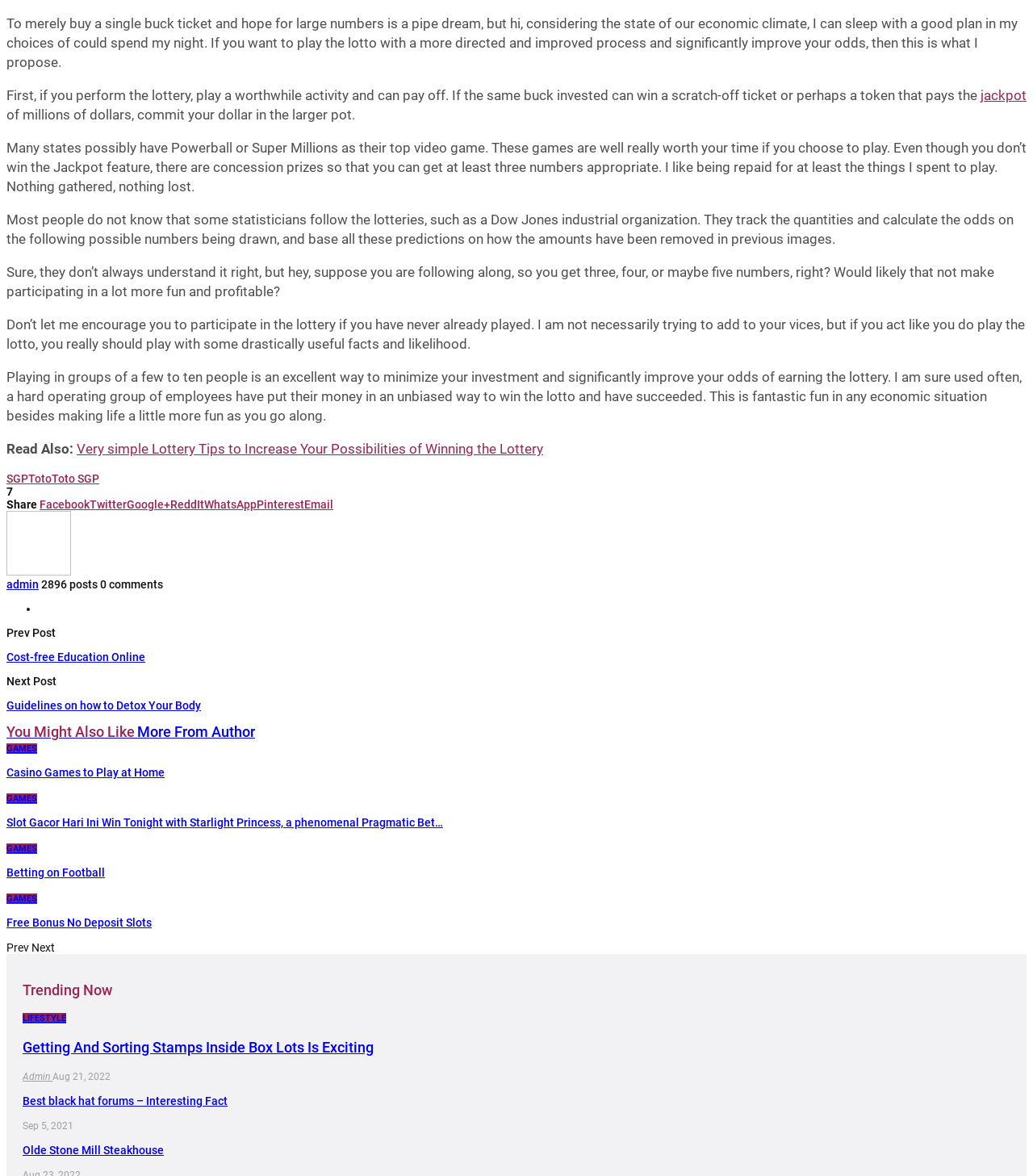Please provide a brief answer to the question using only one word or phrase: 
What is the author's name?

admin